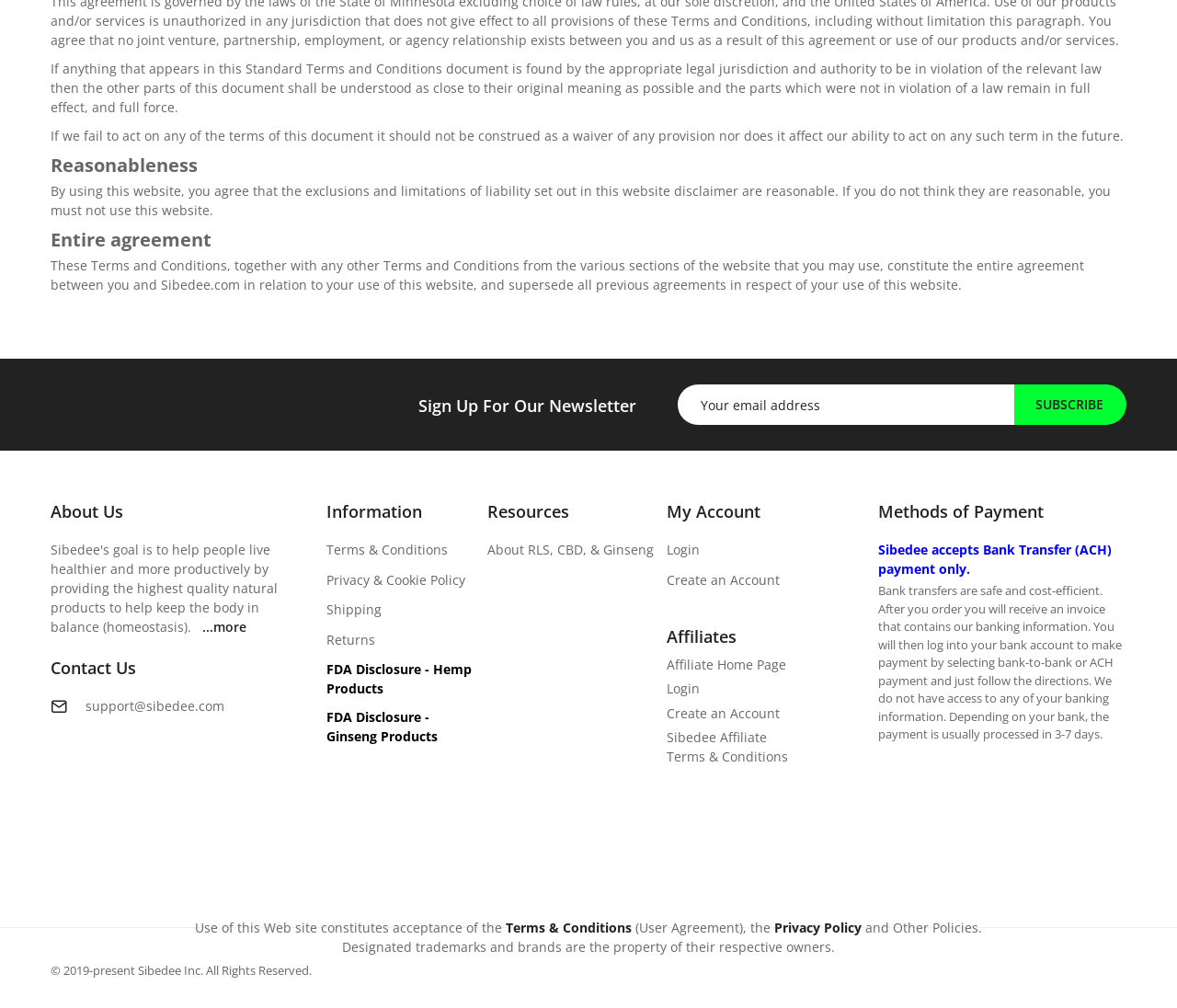Find and specify the bounding box coordinates that correspond to the clickable region for the instruction: "Contact us".

[0.043, 0.652, 0.116, 0.674]